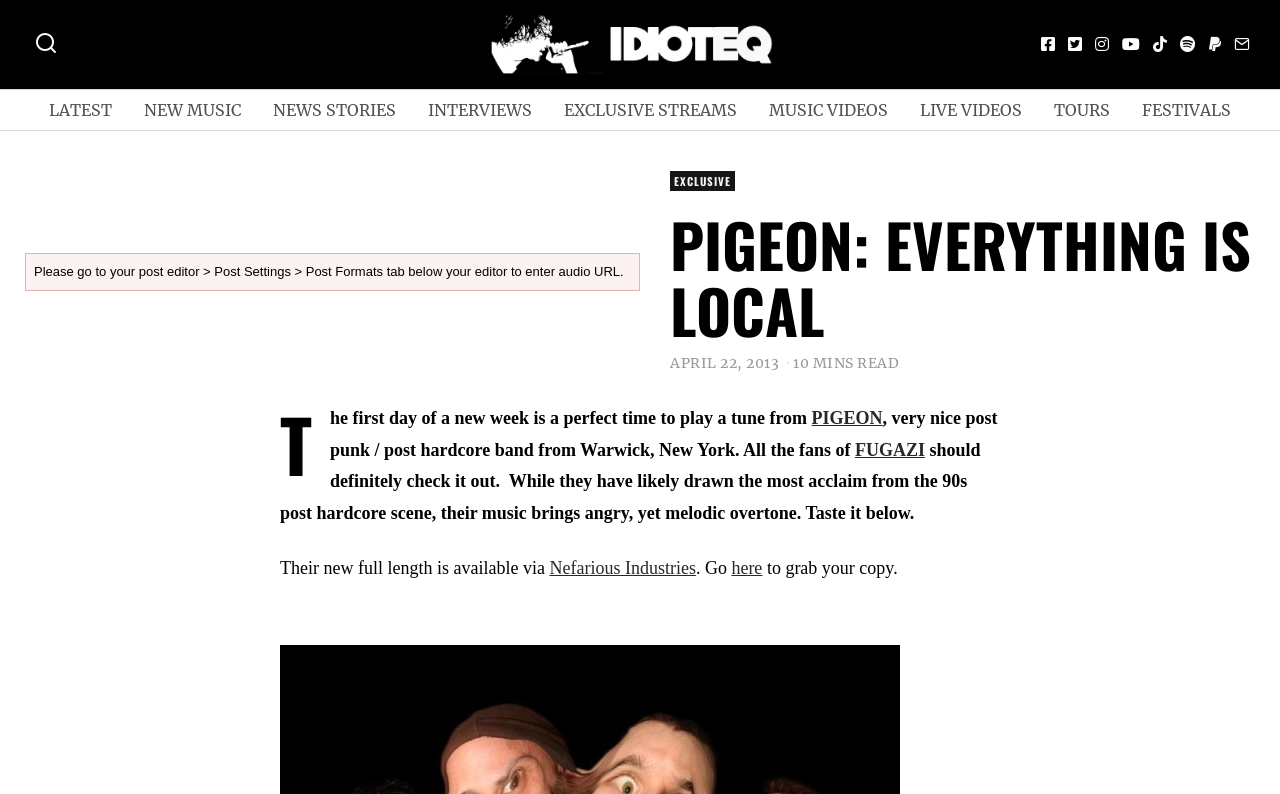Determine and generate the text content of the webpage's headline.

PIGEON: EVERYTHING IS LOCAL